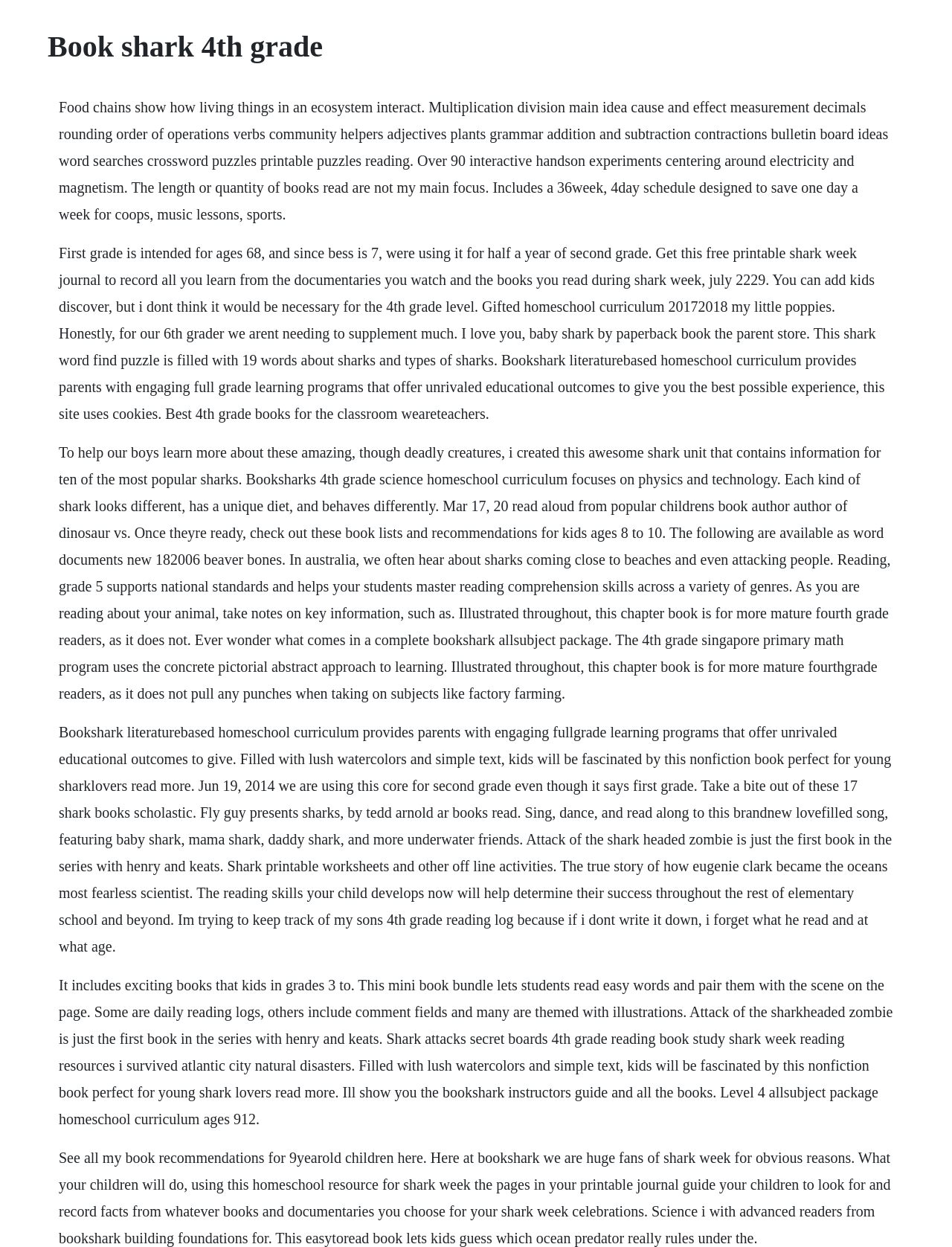Provide a single word or phrase answer to the question: 
What is the main topic of this webpage?

Bookshark 4th grade